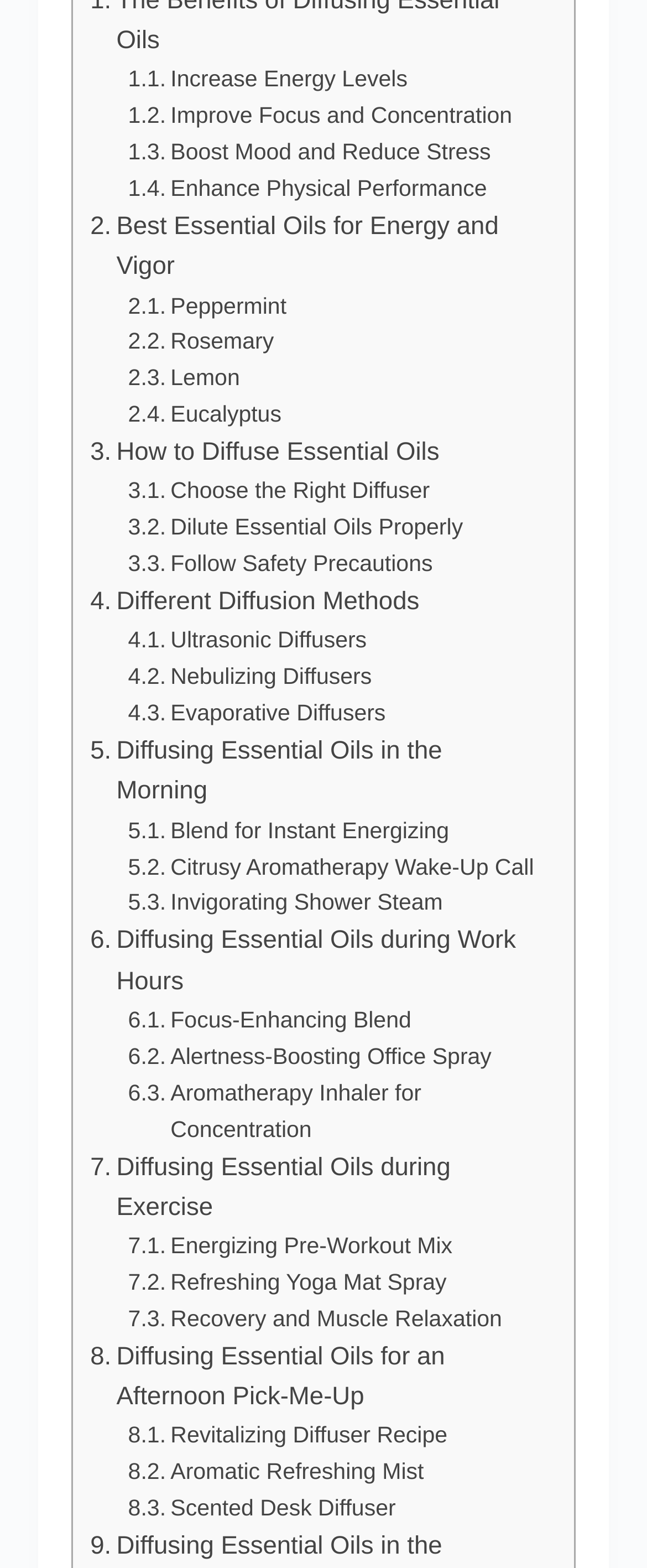Respond with a single word or phrase to the following question: How many links are related to diffusing essential oils?

12